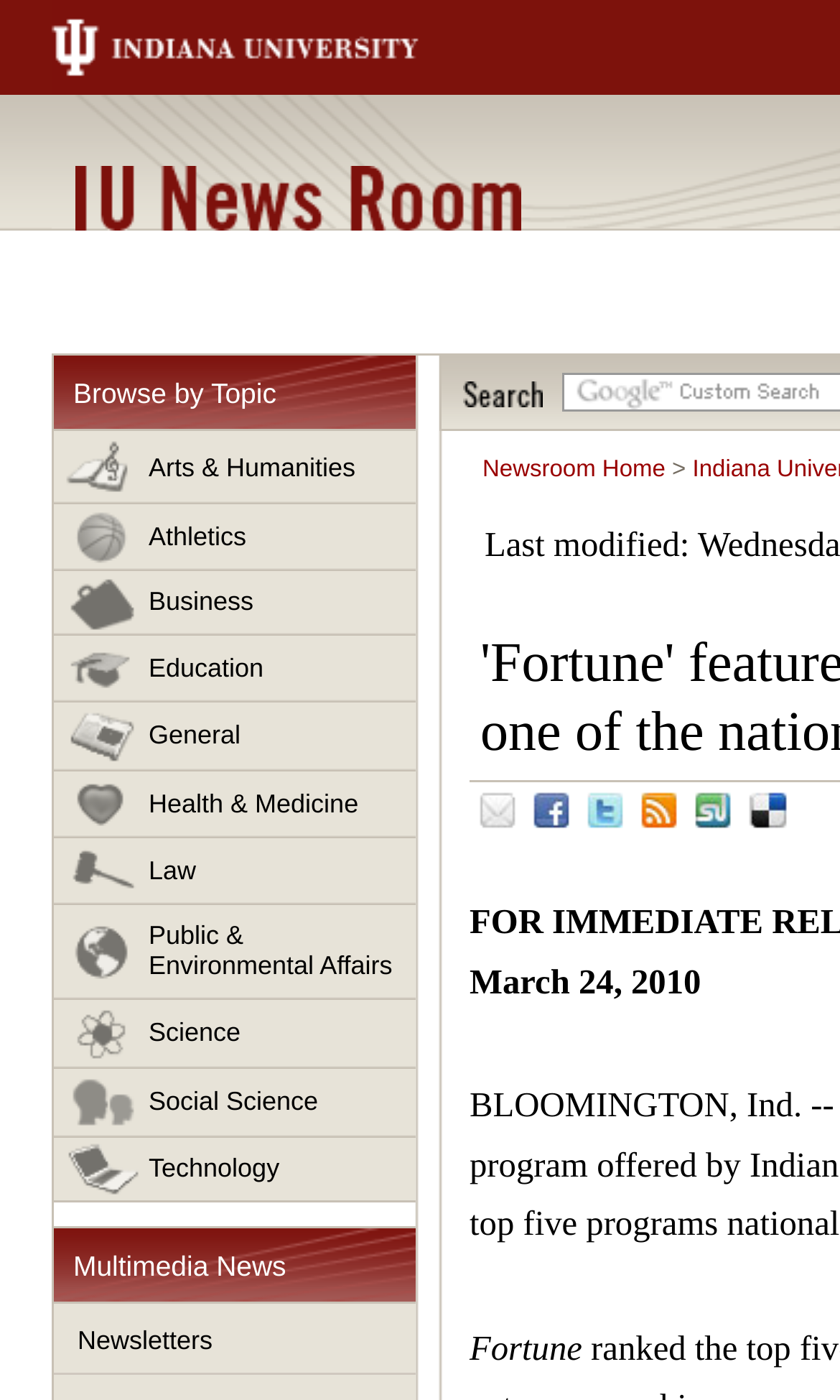Locate the bounding box coordinates of the clickable element to fulfill the following instruction: "Search". Provide the coordinates as four float numbers between 0 and 1 in the format [left, top, right, bottom].

[0.551, 0.272, 0.646, 0.291]